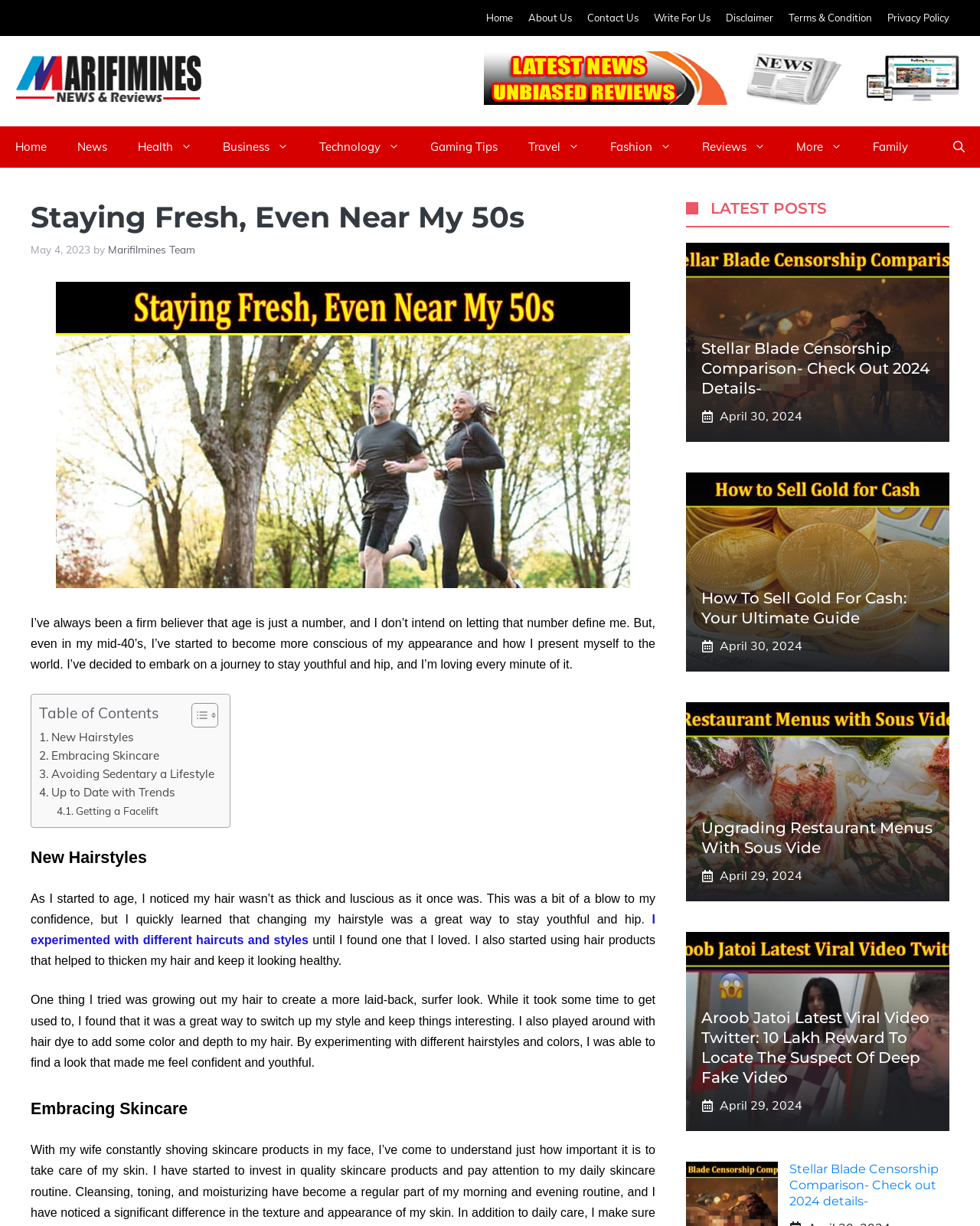Based on the image, please elaborate on the answer to the following question:
What is the date of the article 'Stellar Blade Censorship Comparison- Check Out 2024 Details-'?

The date of the article 'Stellar Blade Censorship Comparison- Check Out 2024 Details-' can be found in the time element with the text 'April 30, 2024' located below the article title.